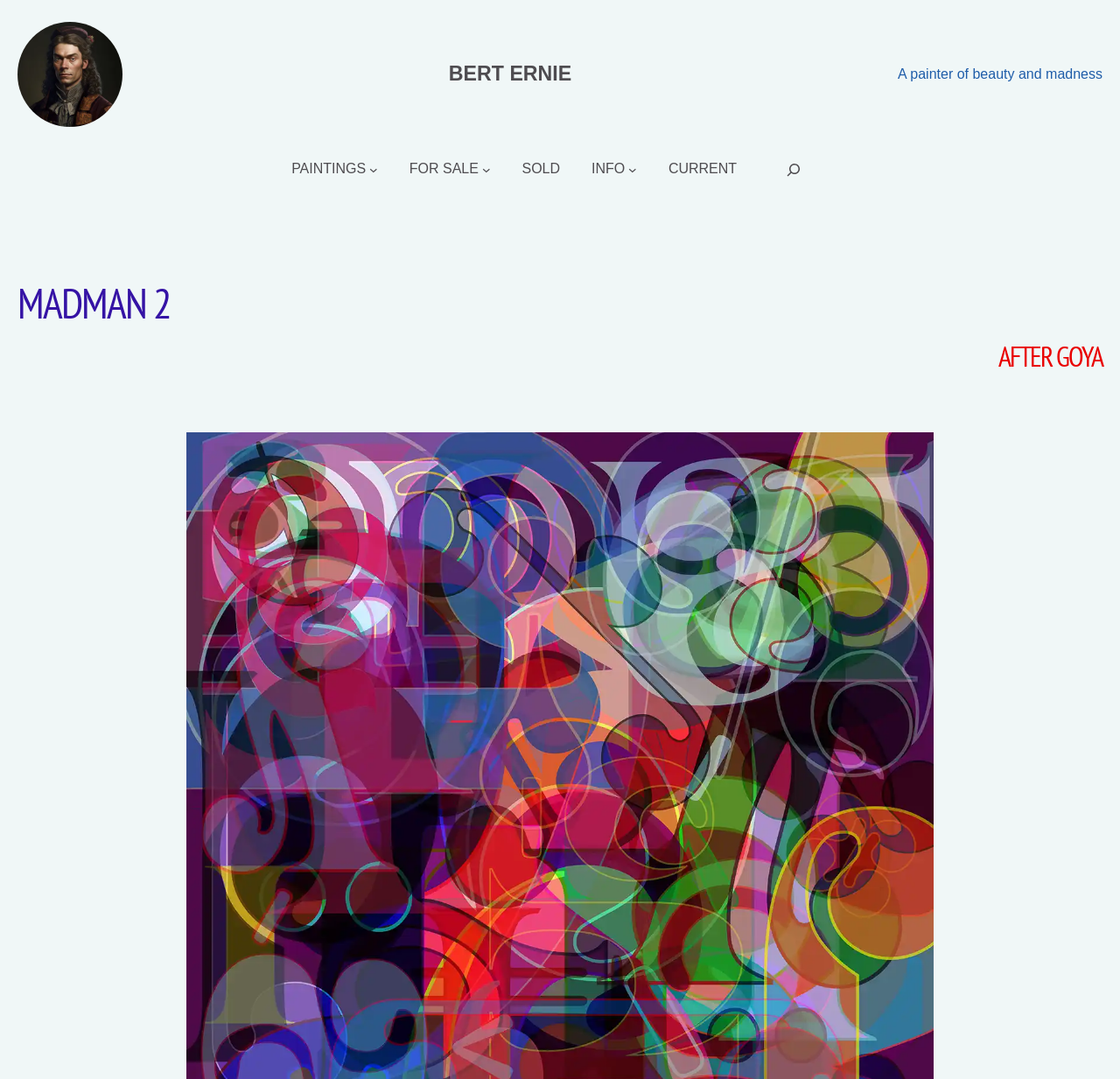Can you find the bounding box coordinates for the element that needs to be clicked to execute this instruction: "Go to info page"? The coordinates should be given as four float numbers between 0 and 1, i.e., [left, top, right, bottom].

[0.528, 0.14, 0.558, 0.174]